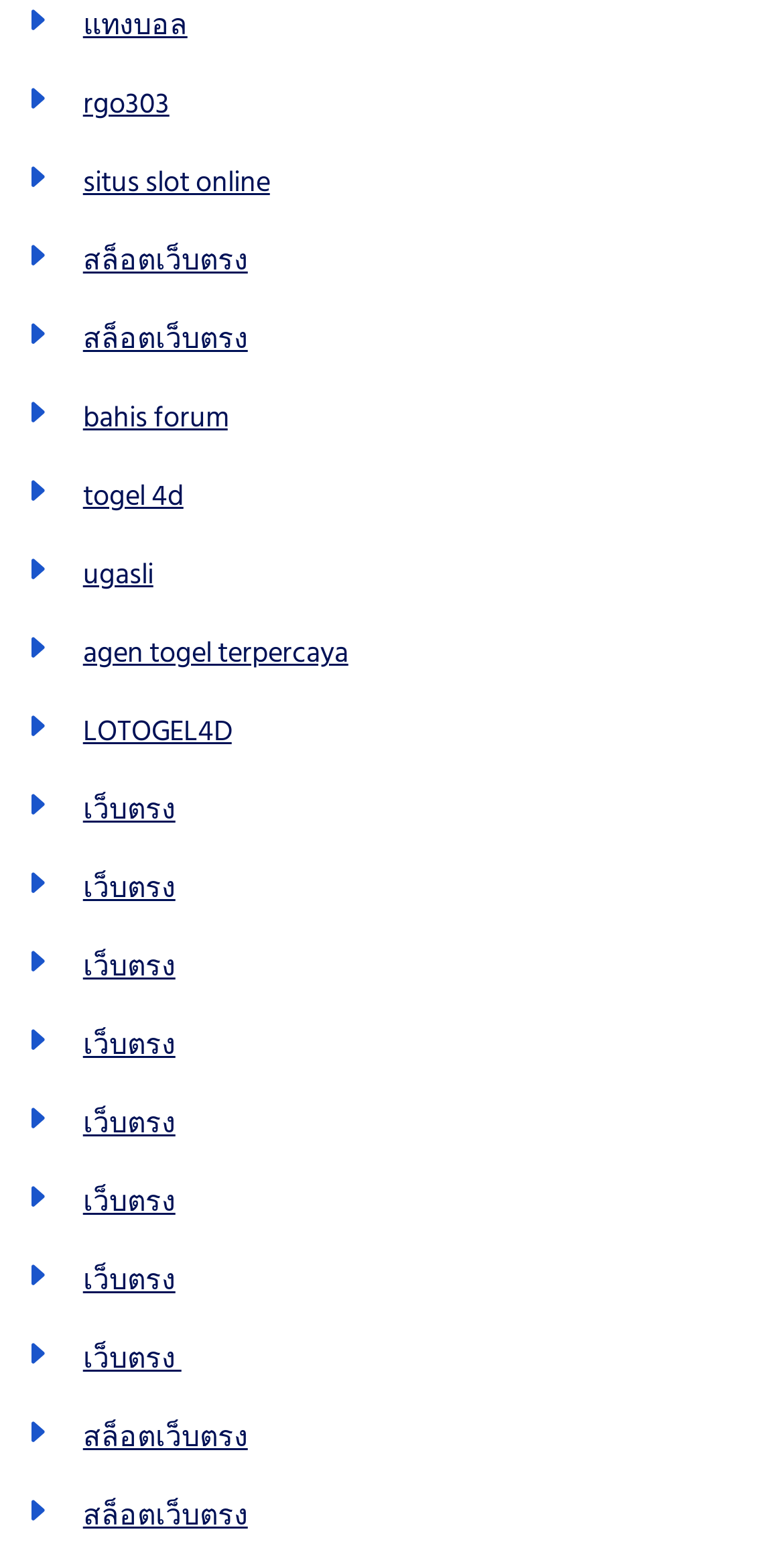Using the description "agen togel terpercaya", predict the bounding box of the relevant HTML element.

[0.106, 0.41, 0.444, 0.44]